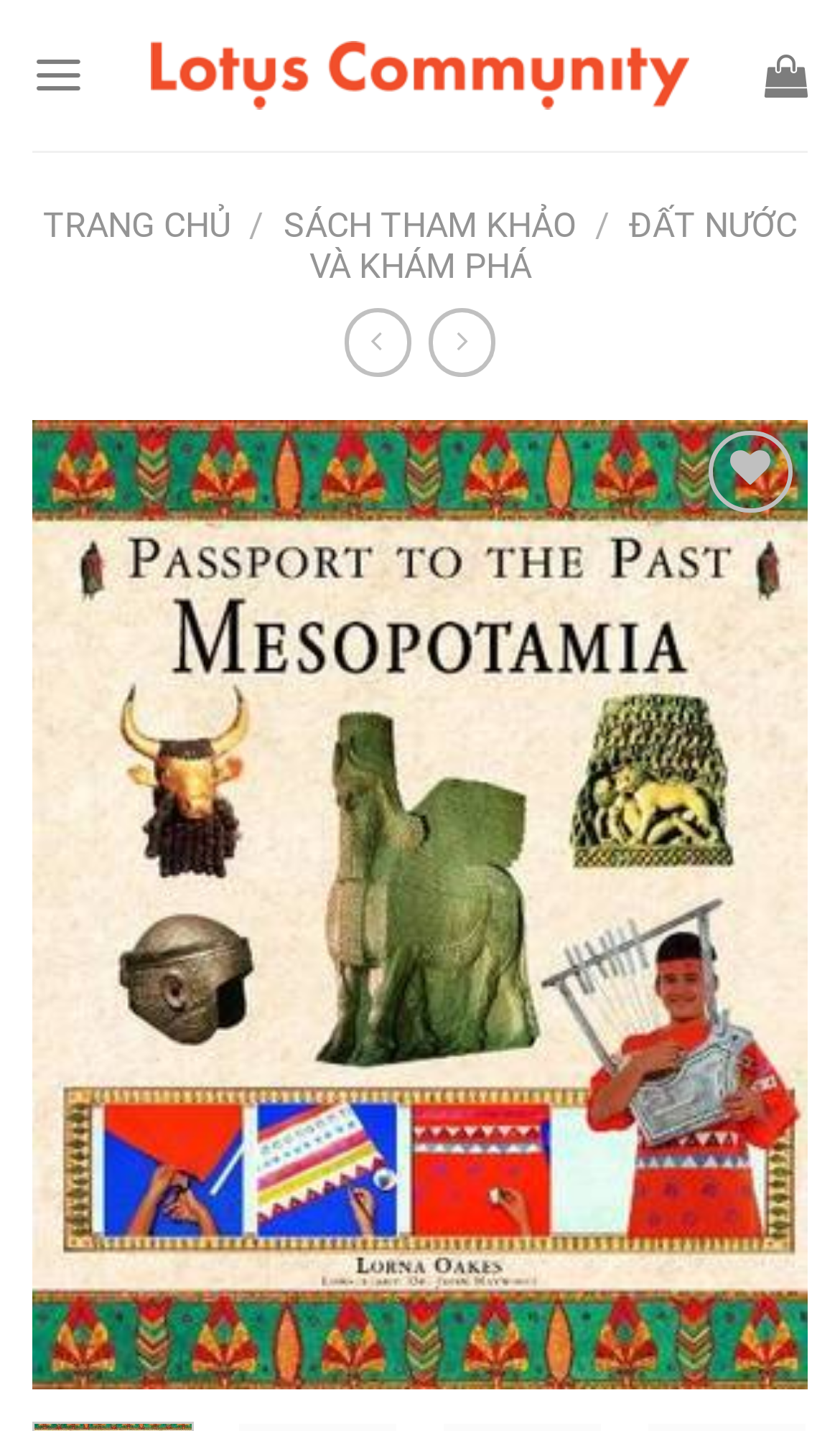What is the purpose of the button on the page?
Refer to the screenshot and answer in one word or phrase.

Yêu thích